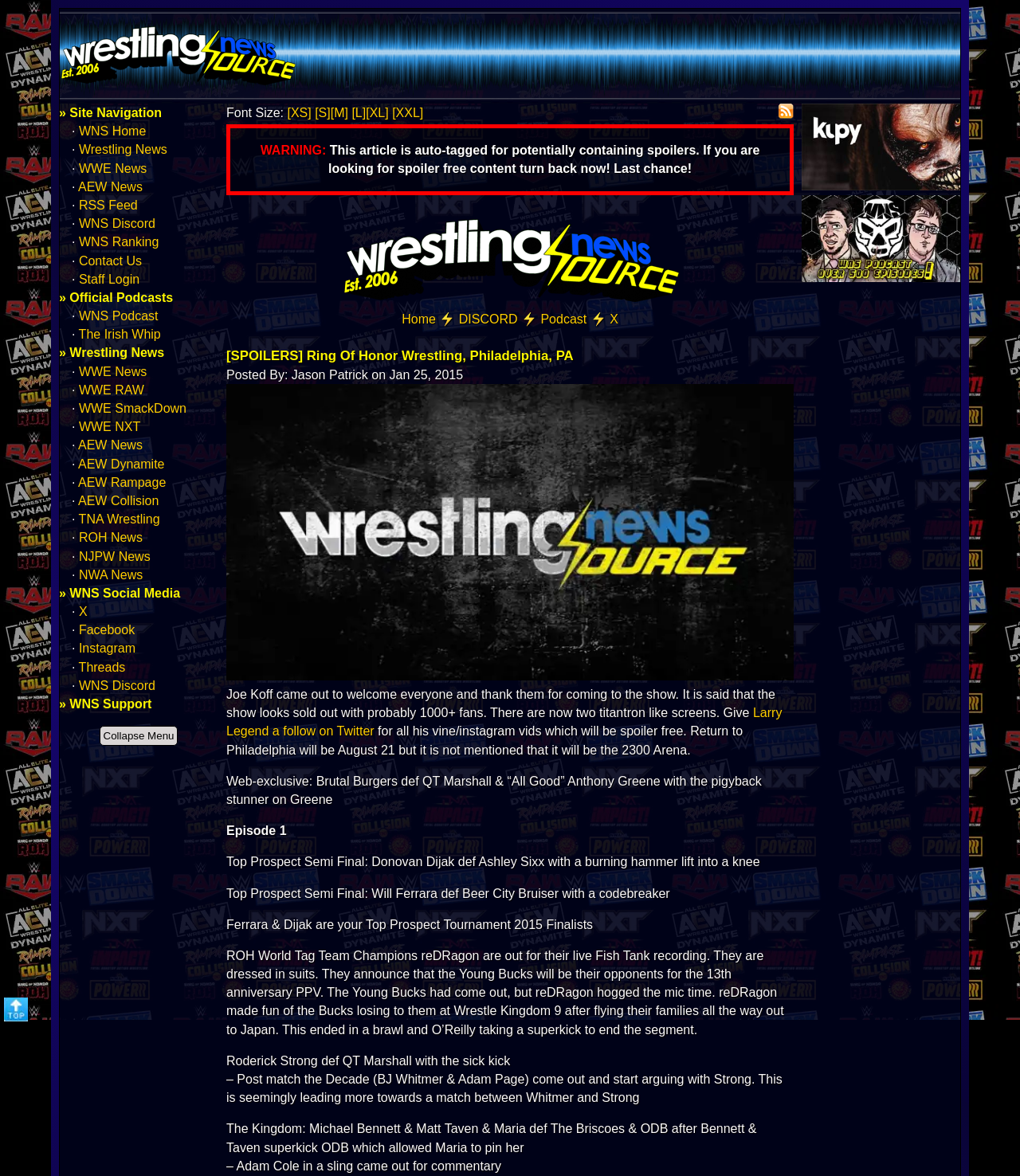Respond with a single word or phrase for the following question: 
What is the warning message about?

spoilers